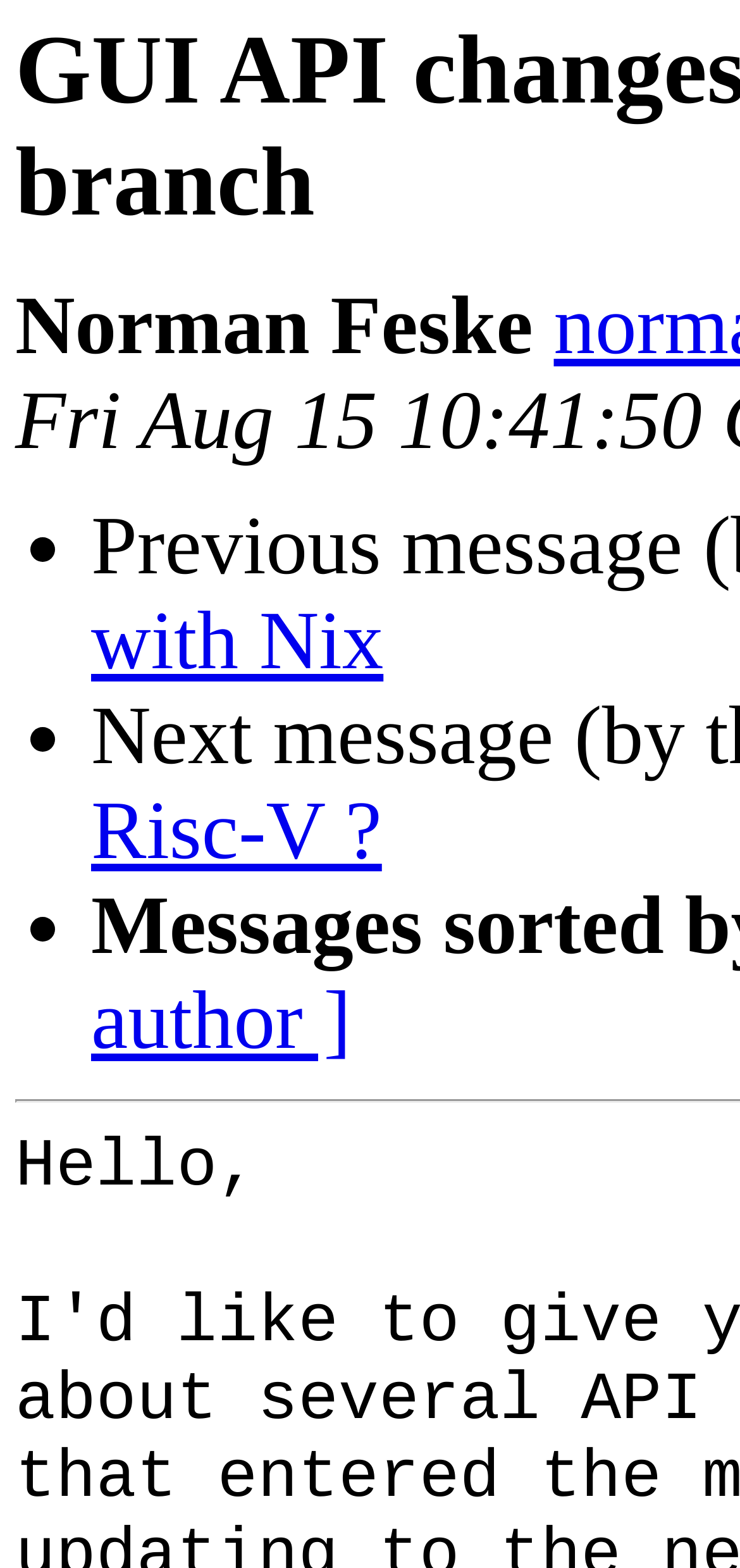Provide the text content of the webpage's main heading.

GUI API changes just merged in the master branch